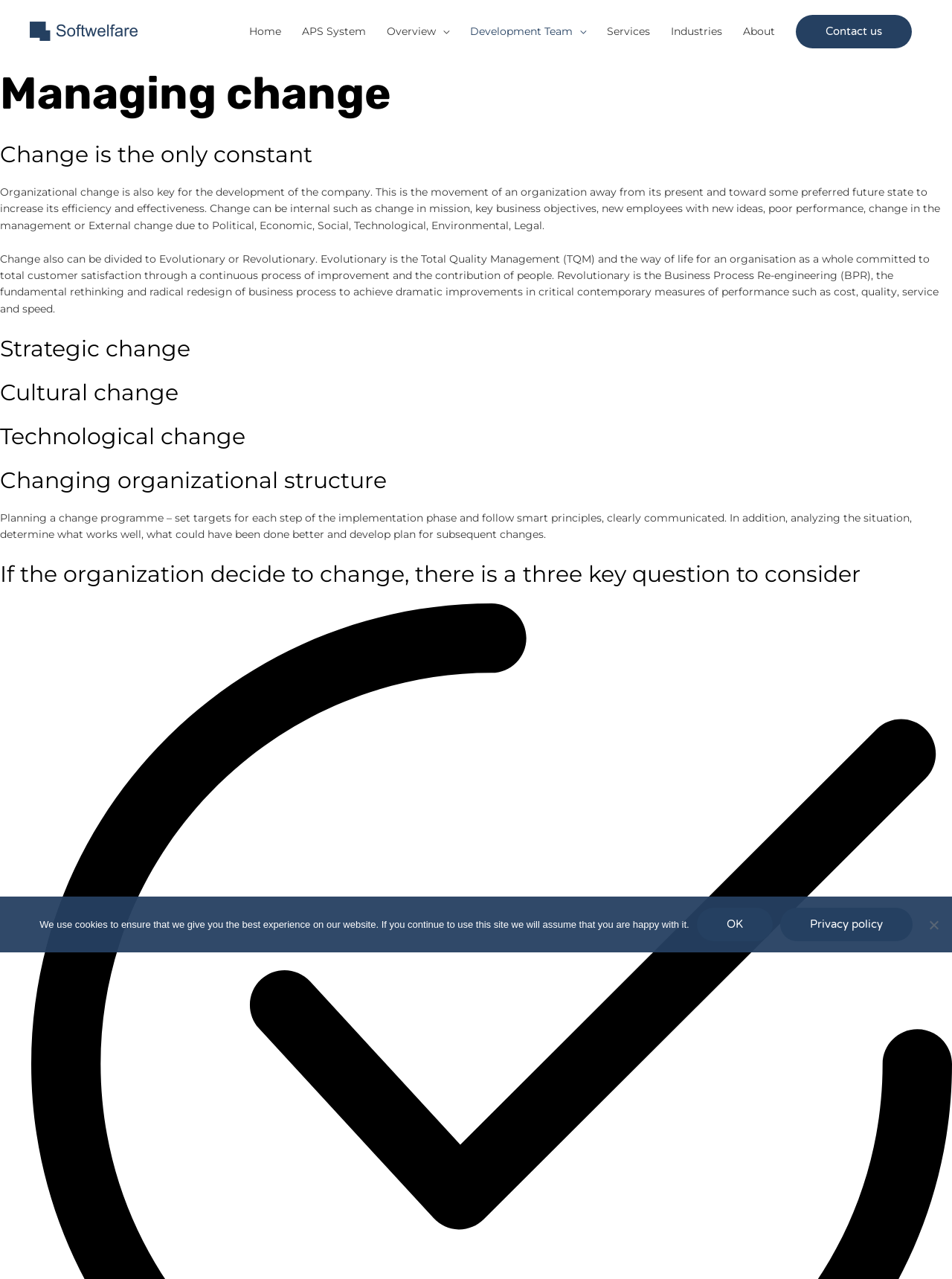Identify the bounding box coordinates of the HTML element based on this description: "Development Team".

[0.483, 0.008, 0.627, 0.041]